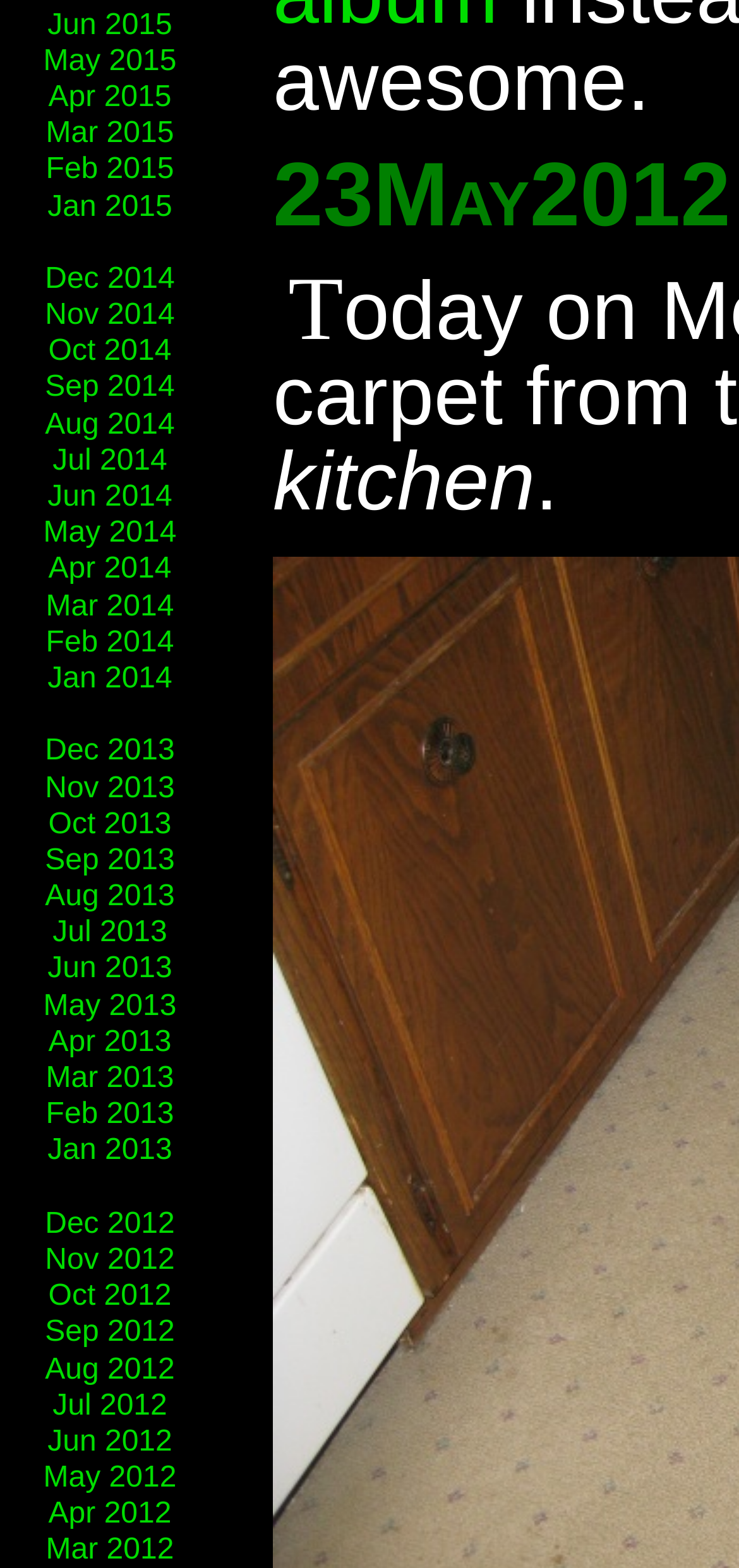What is the most recent month listed?
Can you provide an in-depth and detailed response to the question?

I determined the most recent month listed by examining the links at the top of the webpage, which appear to be a list of months in reverse chronological order. The first link is 'Jun 2015', which suggests that it is the most recent month listed.